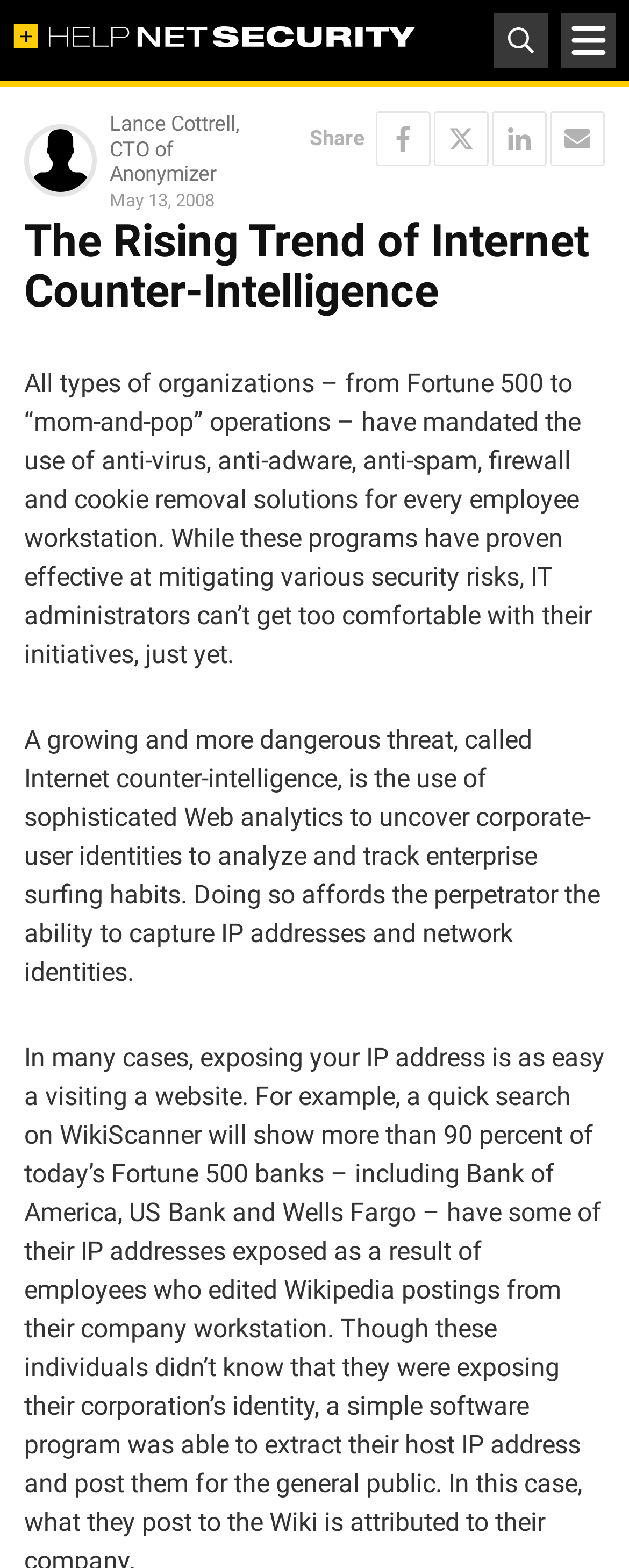What is the main topic of the article?
Using the information from the image, answer the question thoroughly.

The main topic of the article is Internet counter-intelligence, which is mentioned in the static text element with bounding box coordinates [0.038, 0.462, 0.954, 0.63].